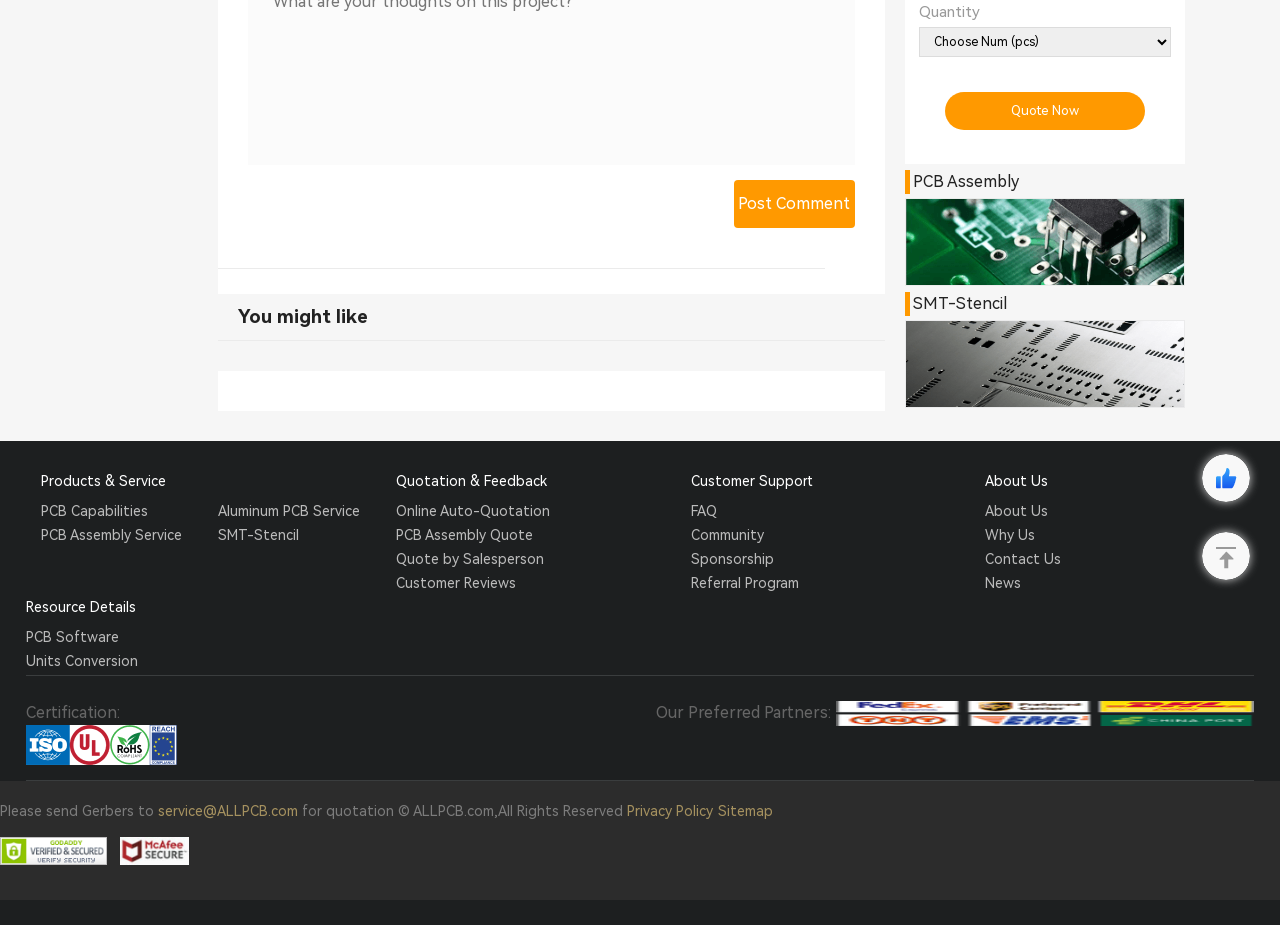Please determine the bounding box coordinates, formatted as (top-left x, top-left y, bottom-right x, bottom-right y), with all values as floating point numbers between 0 and 1. Identify the bounding box of the region described as: About Us

[0.77, 0.542, 0.819, 0.563]